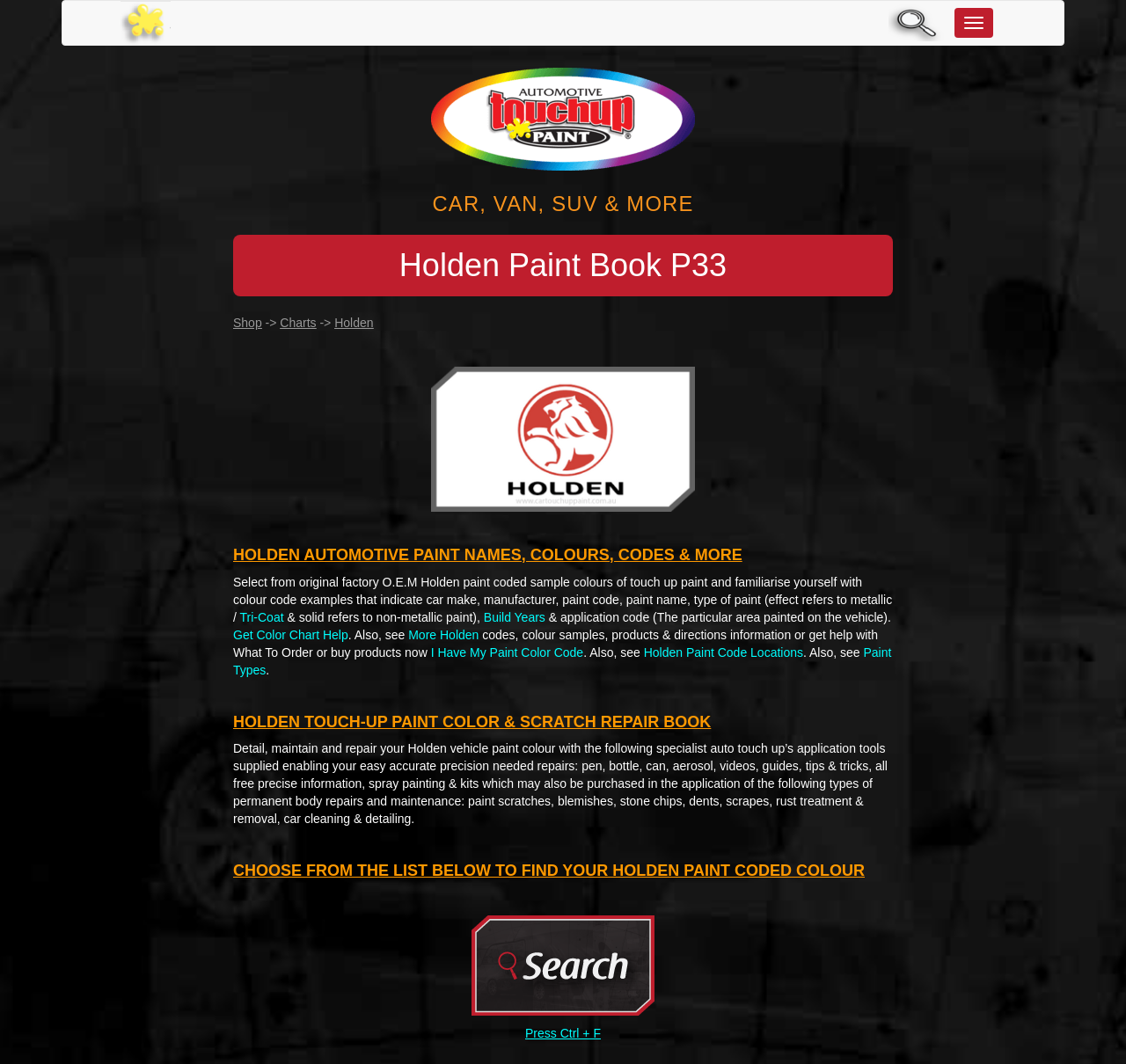What is the 'Tri-Coat' link related to?
Provide a one-word or short-phrase answer based on the image.

Paint type